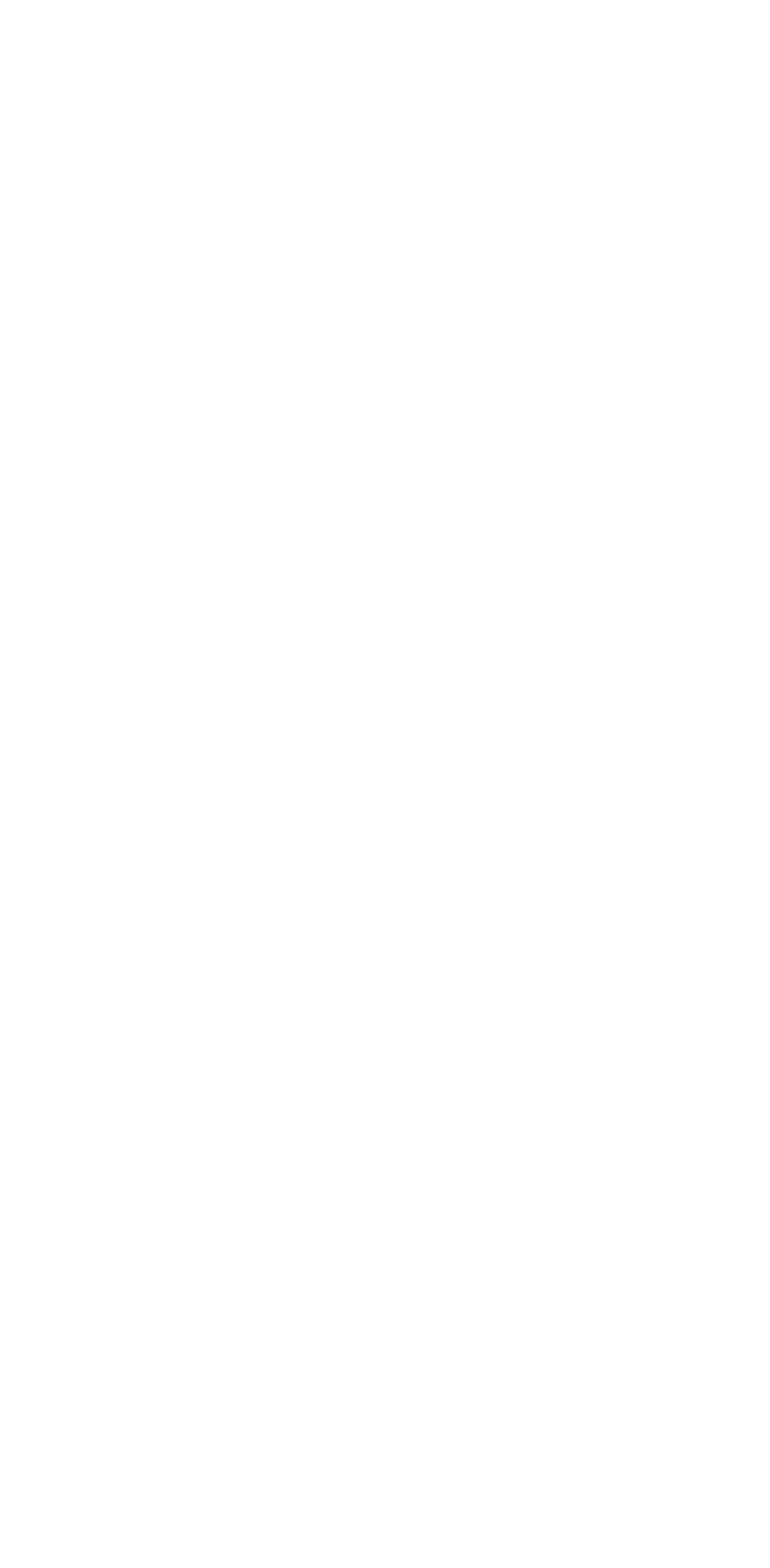Locate the bounding box coordinates of the segment that needs to be clicked to meet this instruction: "Call 850-890-8554 for assistance".

[0.392, 0.104, 0.597, 0.124]